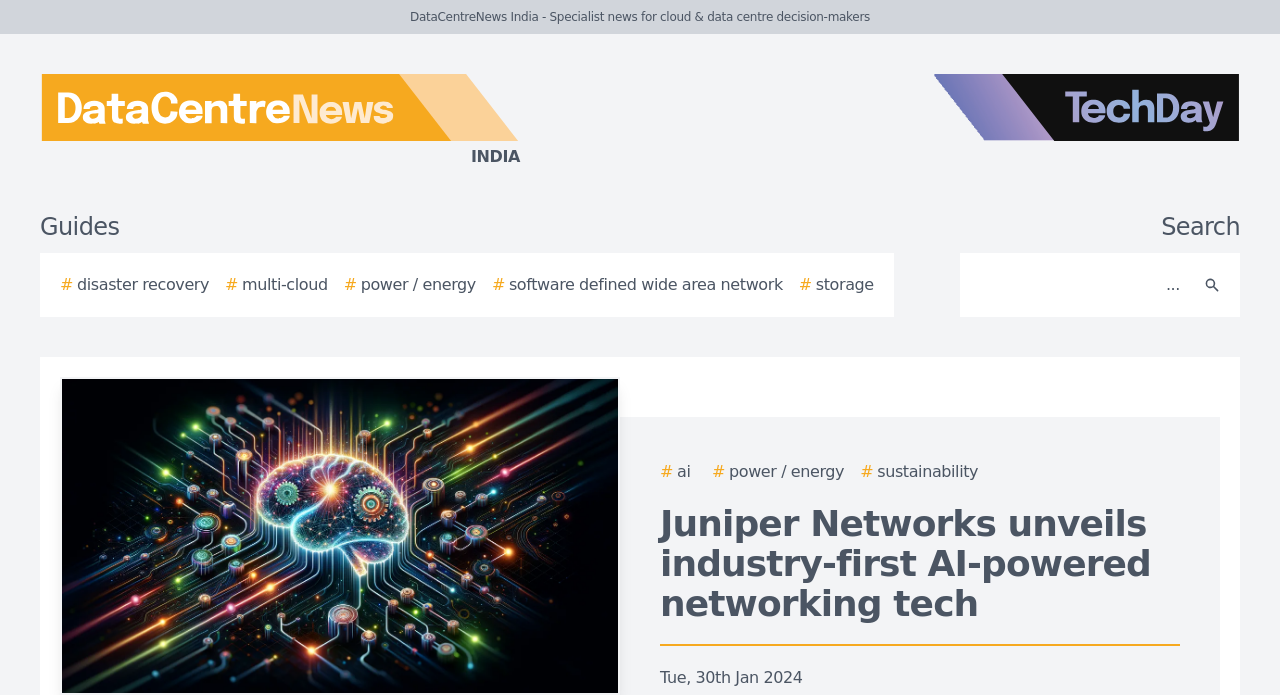Answer this question using a single word or a brief phrase:
What is the name of the website?

DataCentreNews India